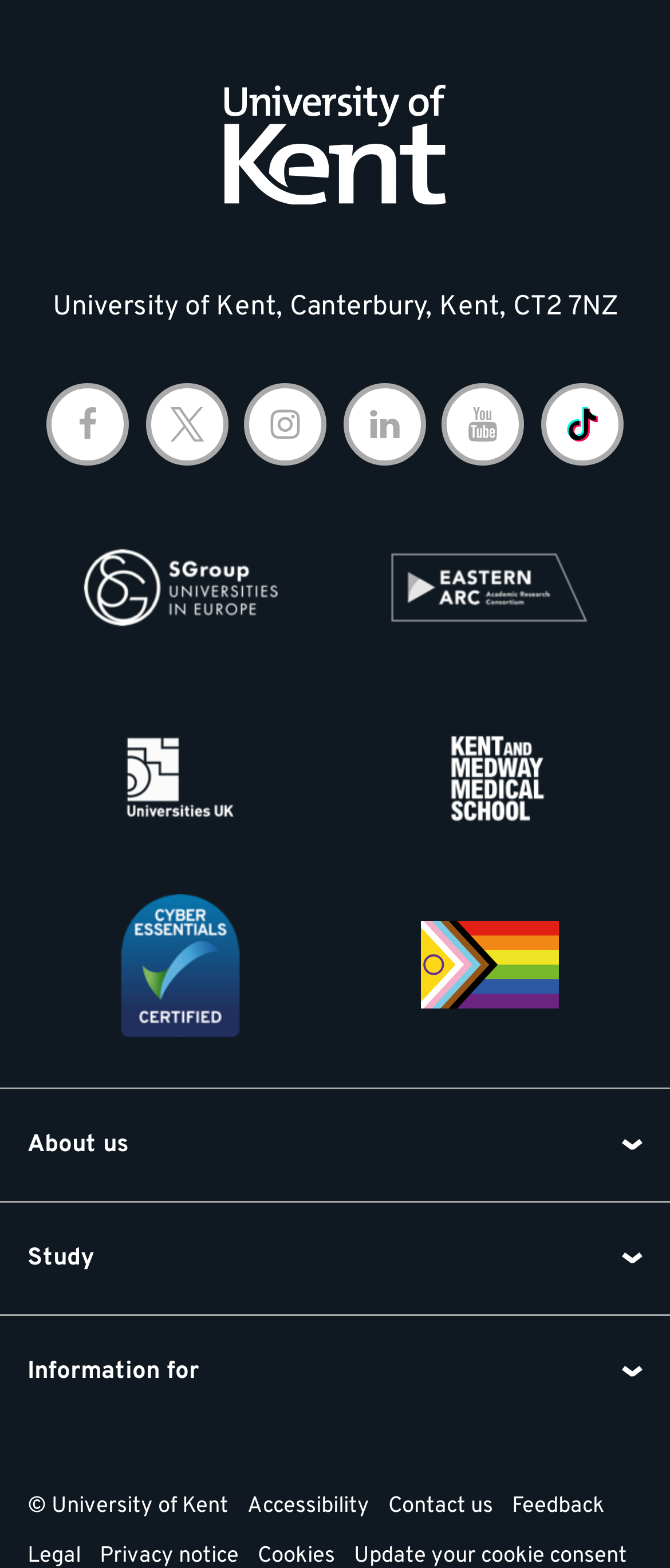Kindly provide the bounding box coordinates of the section you need to click on to fulfill the given instruction: "follow the ninth link".

None